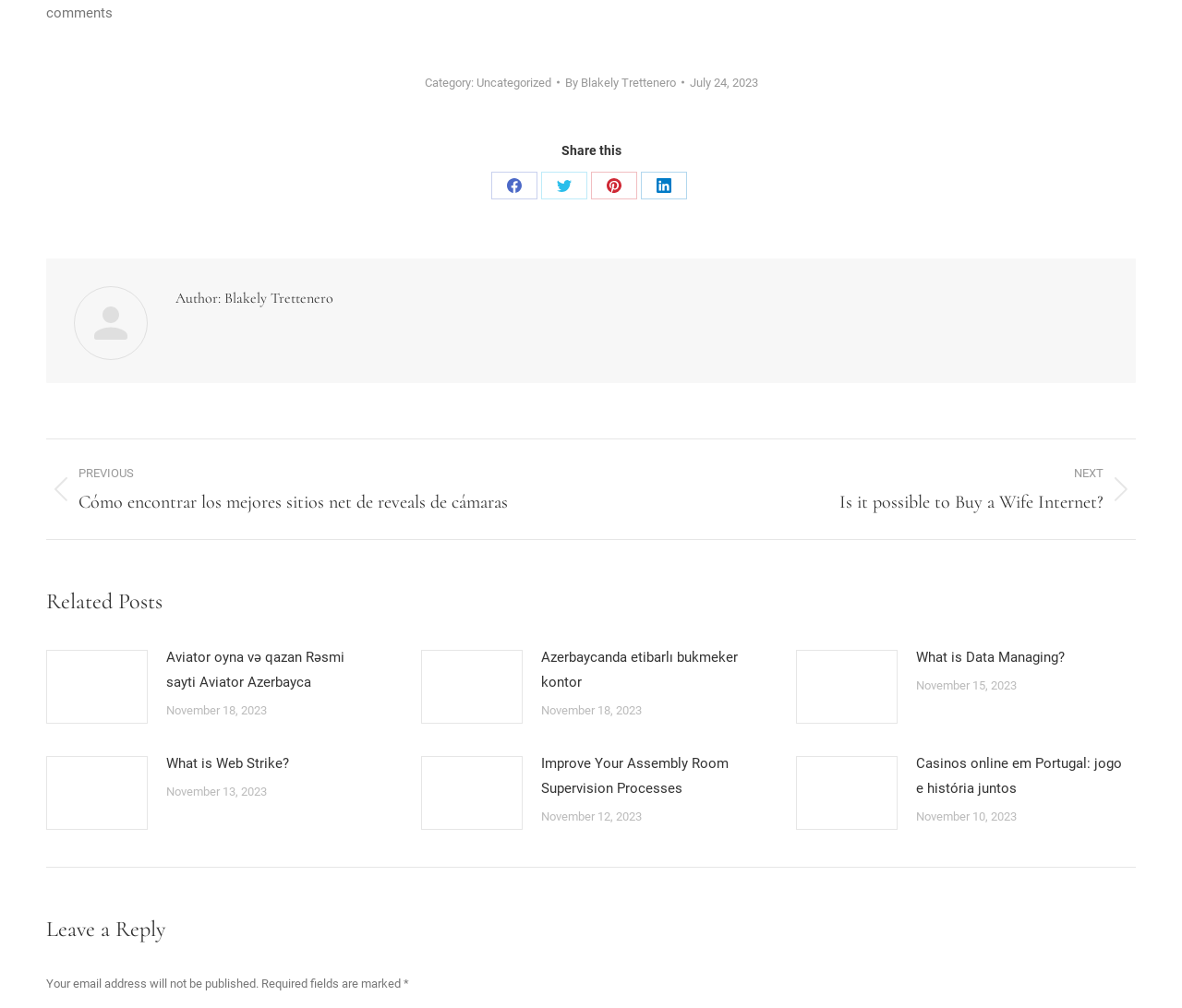Predict the bounding box of the UI element based on the description: "aria-label="Post image"". The coordinates should be four float numbers between 0 and 1, formatted as [left, top, right, bottom].

[0.673, 0.75, 0.759, 0.823]